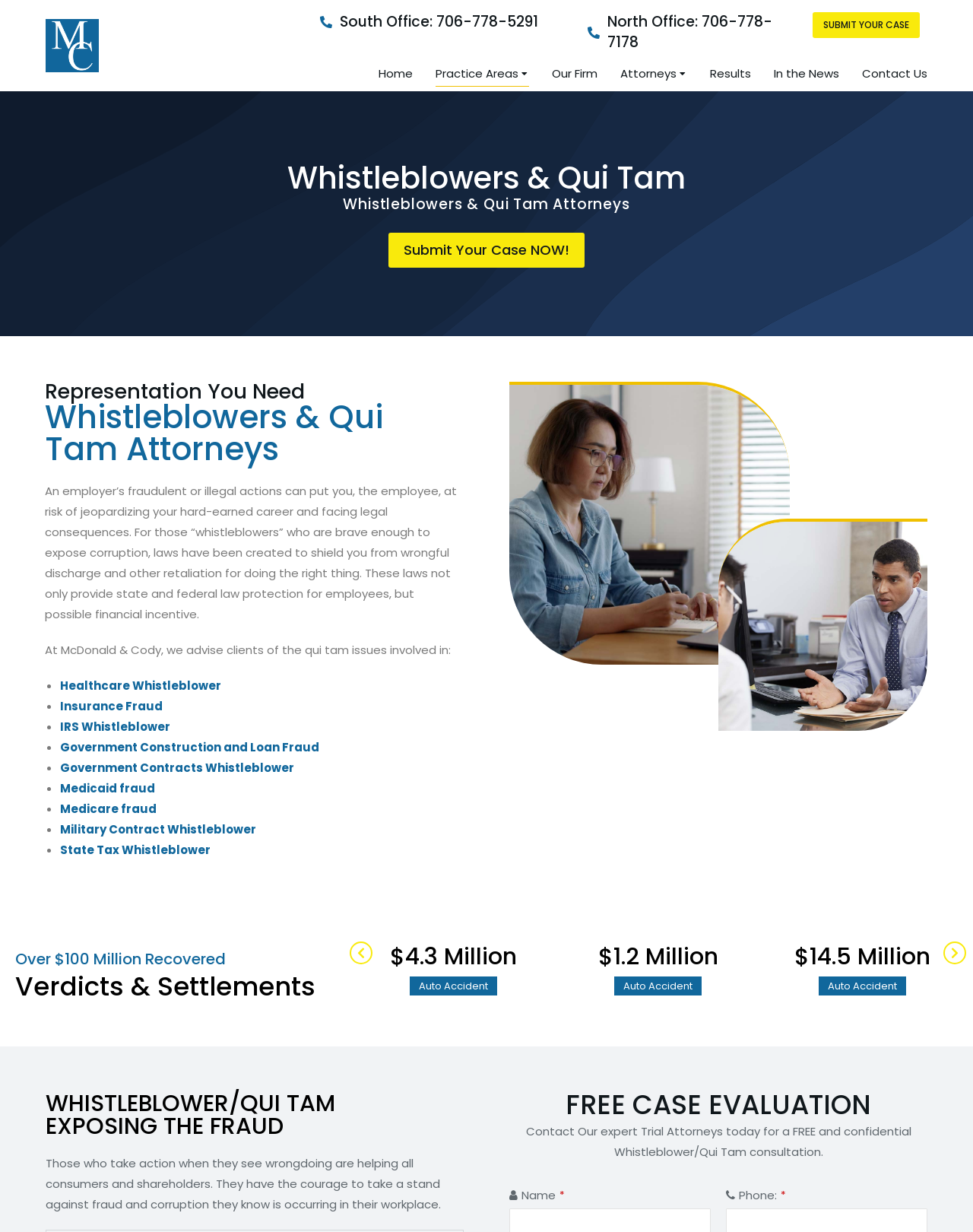What is the phone number of the South Office?
Could you give a comprehensive explanation in response to this question?

I found the phone number of the South Office by looking at the heading element with the text 'South Office: 706-778-5291'.